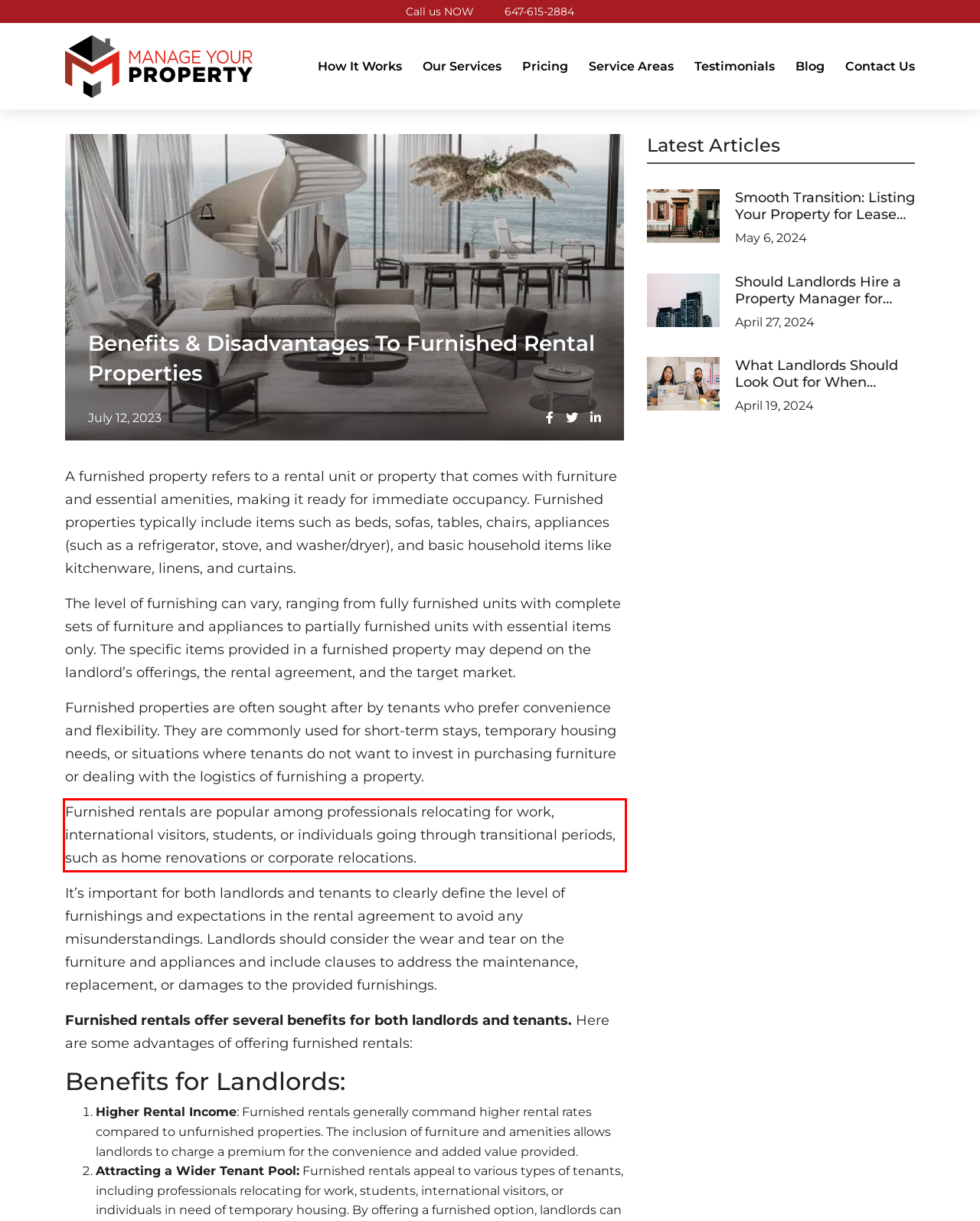Observe the screenshot of the webpage, locate the red bounding box, and extract the text content within it.

Furnished rentals are popular among professionals relocating for work, international visitors, students, or individuals going through transitional periods, such as home renovations or corporate relocations.